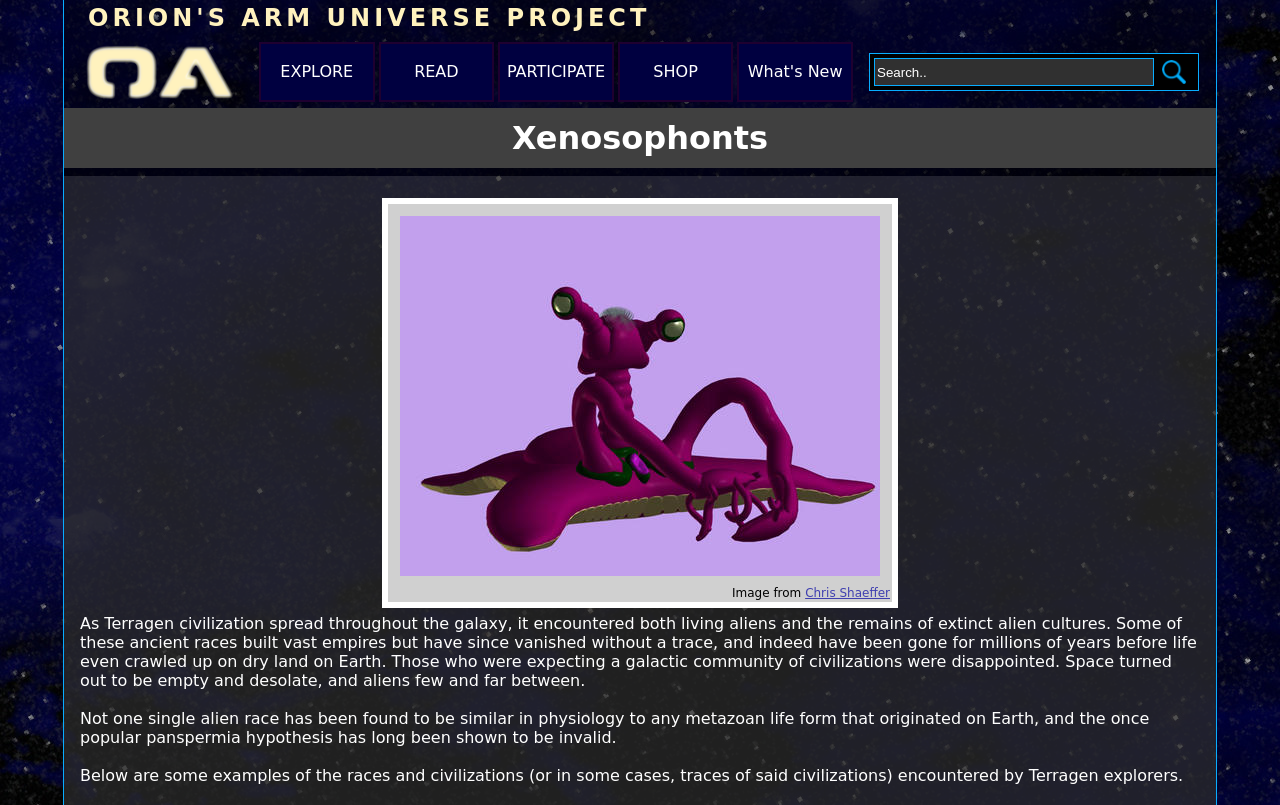Identify the bounding box coordinates of the section that should be clicked to achieve the task described: "Search for something".

[0.683, 0.072, 0.902, 0.107]